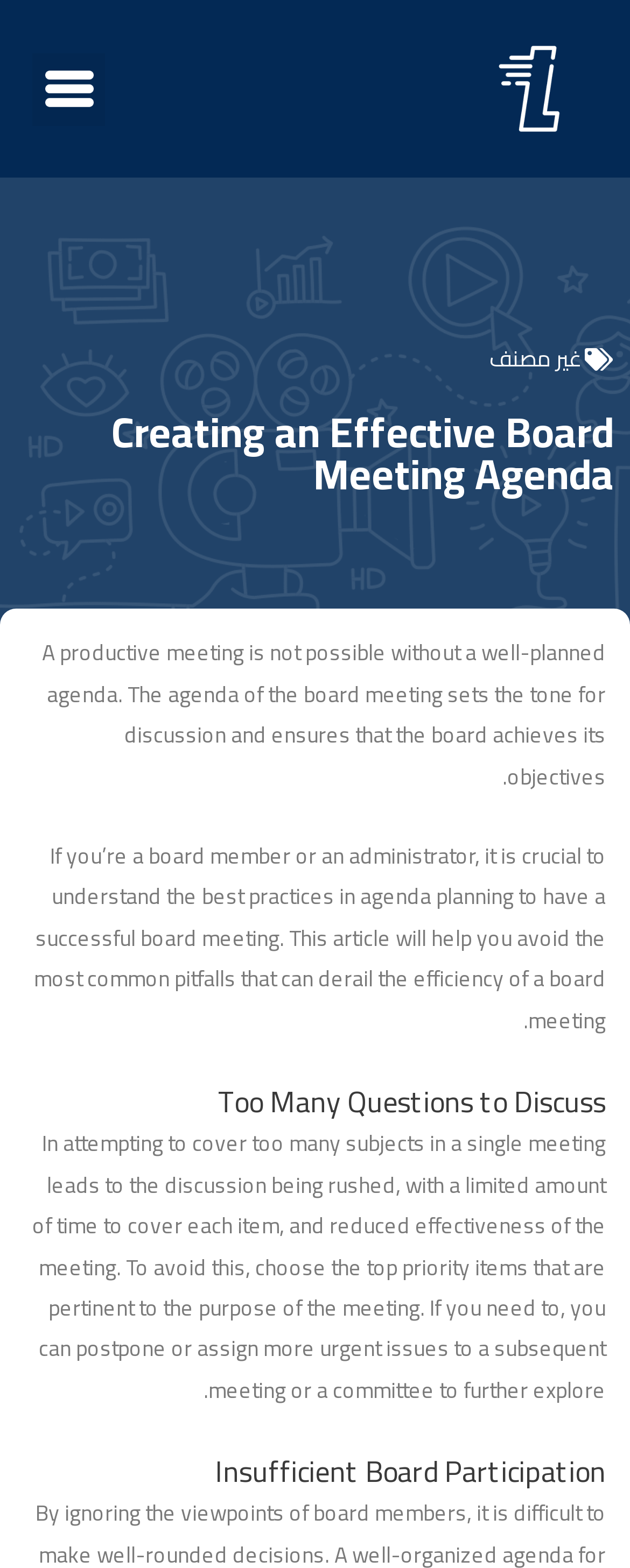Find and provide the bounding box coordinates for the UI element described here: "Menu". The coordinates should be given as four float numbers between 0 and 1: [left, top, right, bottom].

[0.051, 0.033, 0.167, 0.08]